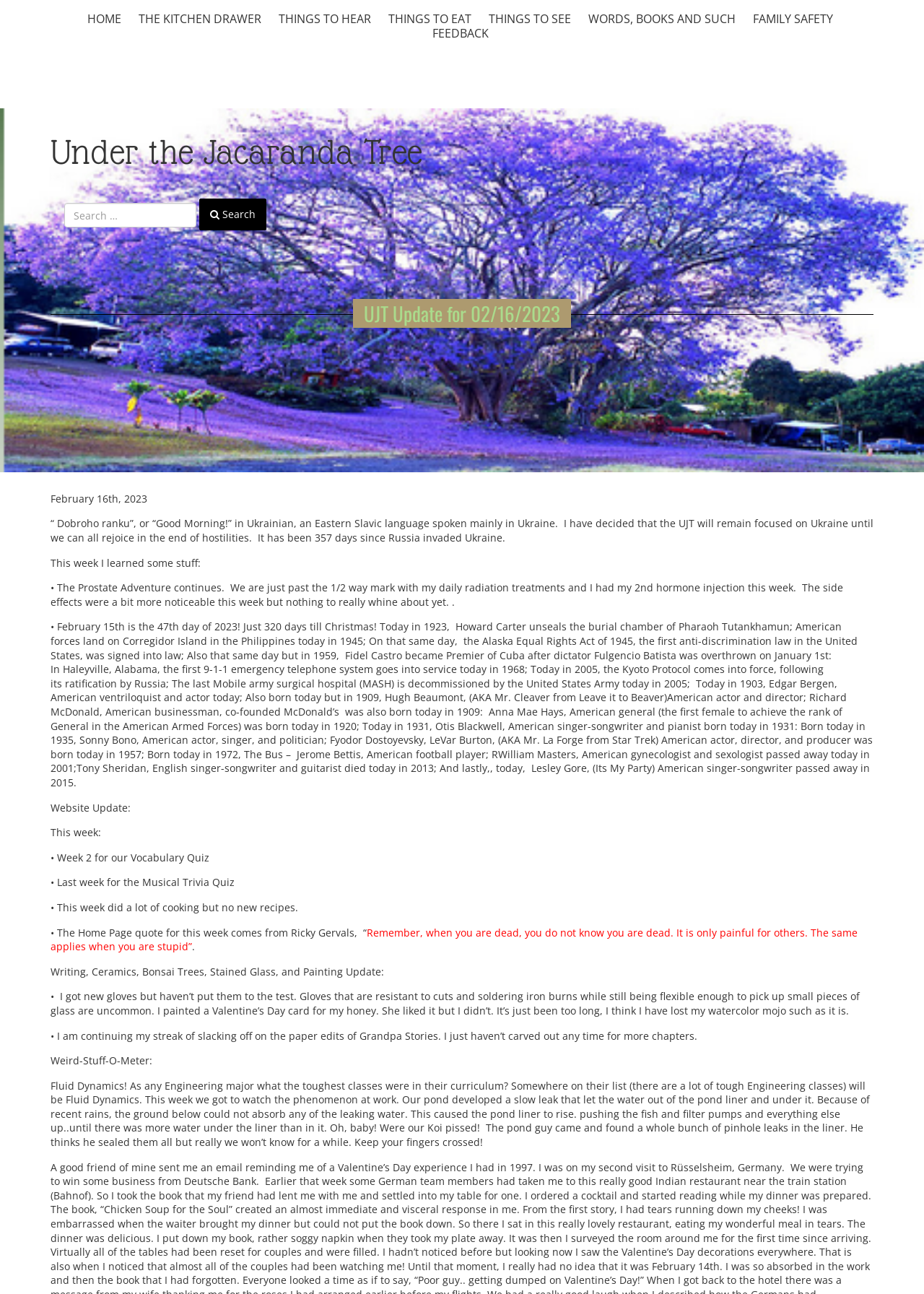What is the phenomenon described in the Weird-Stuff-O-Meter section?
Give a detailed explanation using the information visible in the image.

The webpage mentions 'Weird-Stuff-O-Meter: Fluid Dynamics!...' which indicates that the phenomenon described in the Weird-Stuff-O-Meter section is Fluid Dynamics.